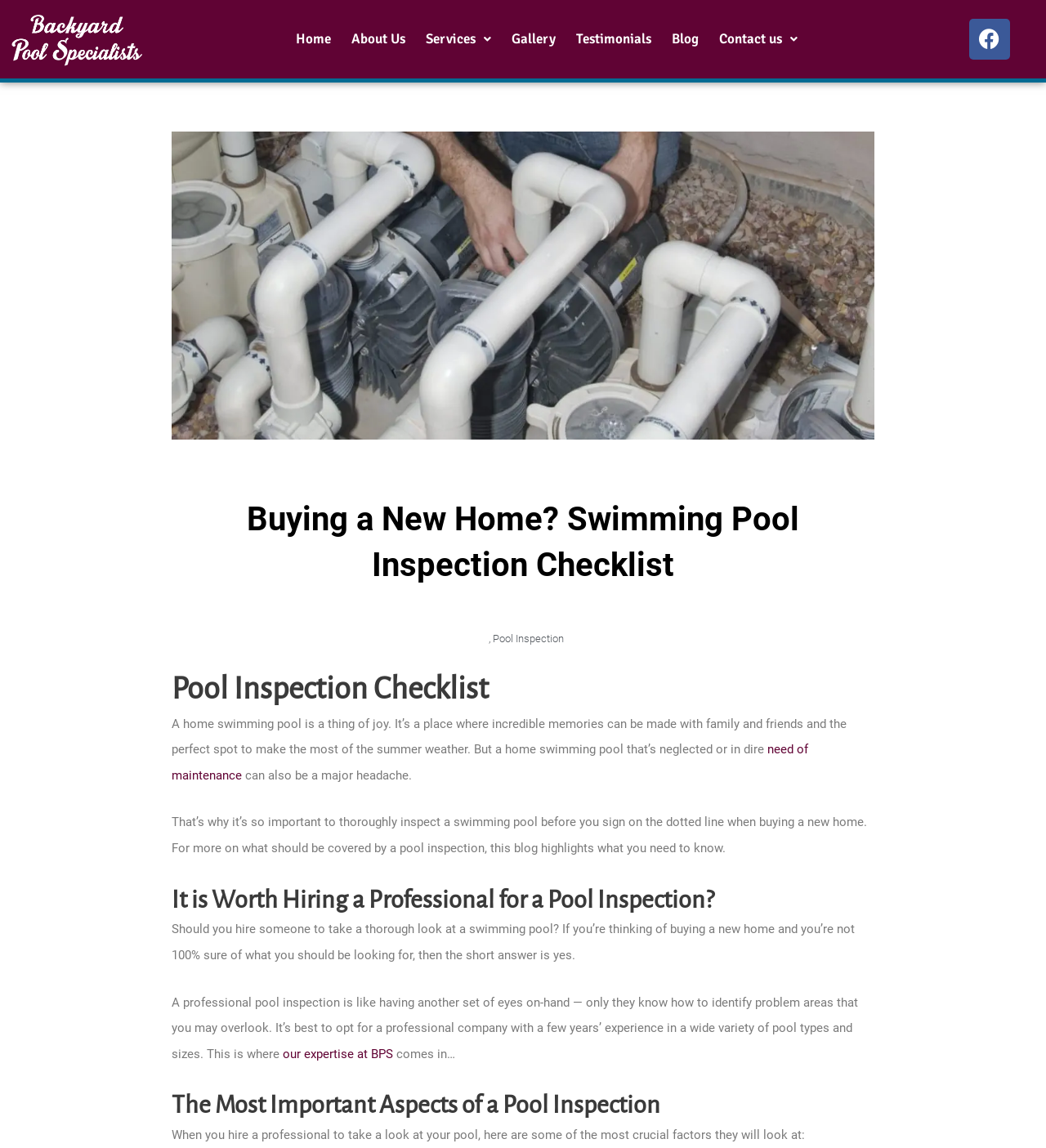Determine the main headline of the webpage and provide its text.

Buying a New Home? Swimming Pool Inspection Checklist